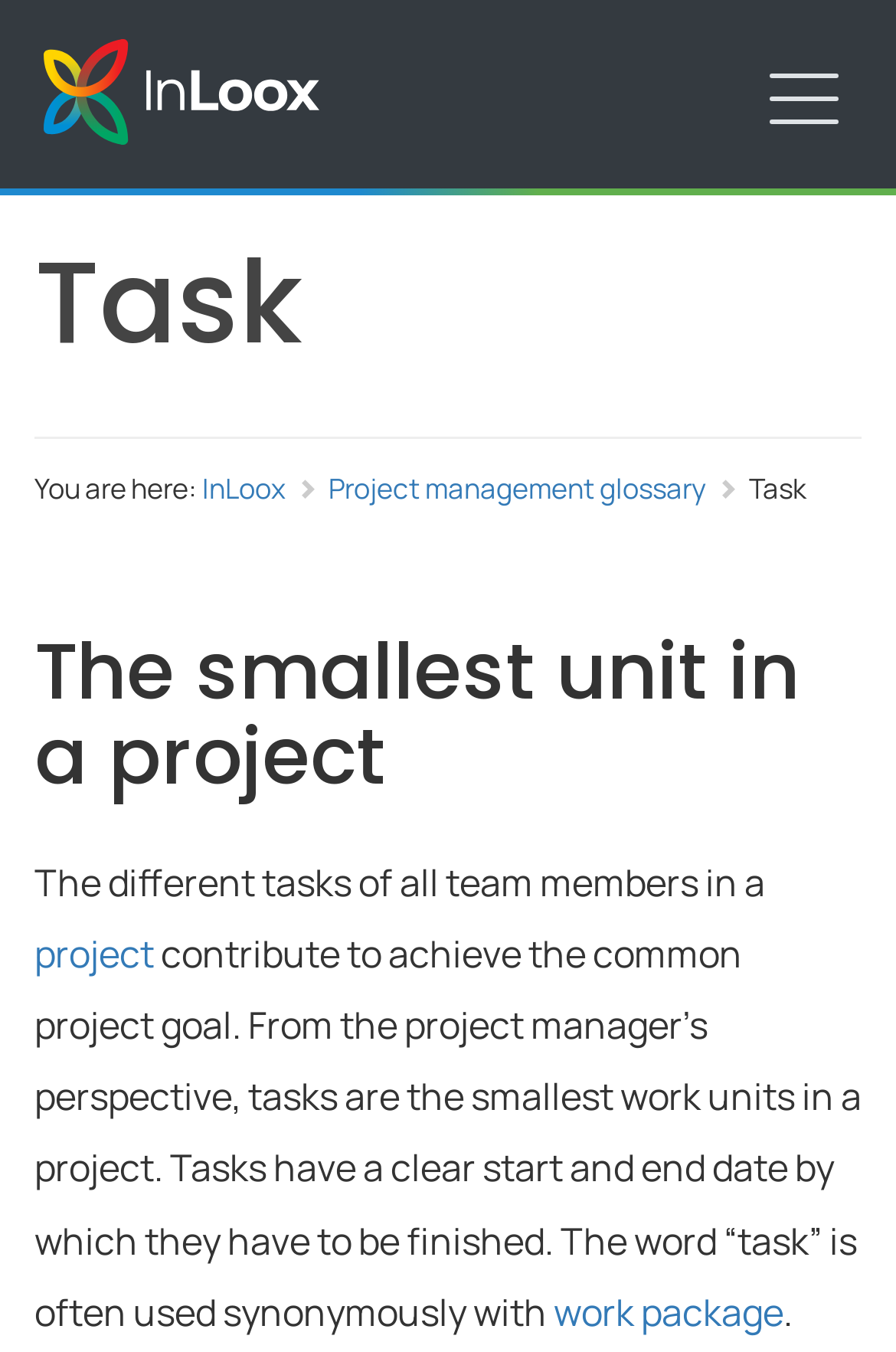Given the webpage screenshot and the description, determine the bounding box coordinates (top-left x, top-left y, bottom-right x, bottom-right y) that define the location of the UI element matching this description: Prices

None